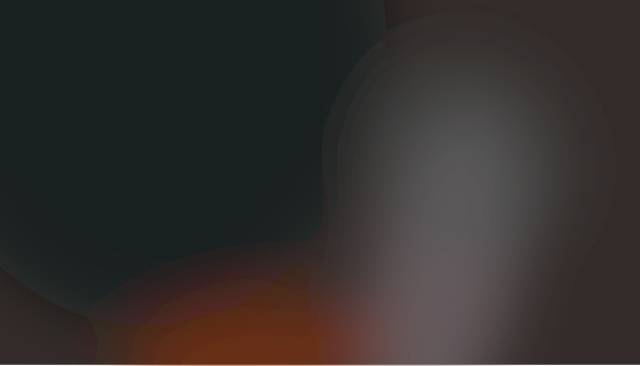What emotion does the image aim to evoke?
Use the image to answer the question with a single word or phrase.

Joy and Nostalgia